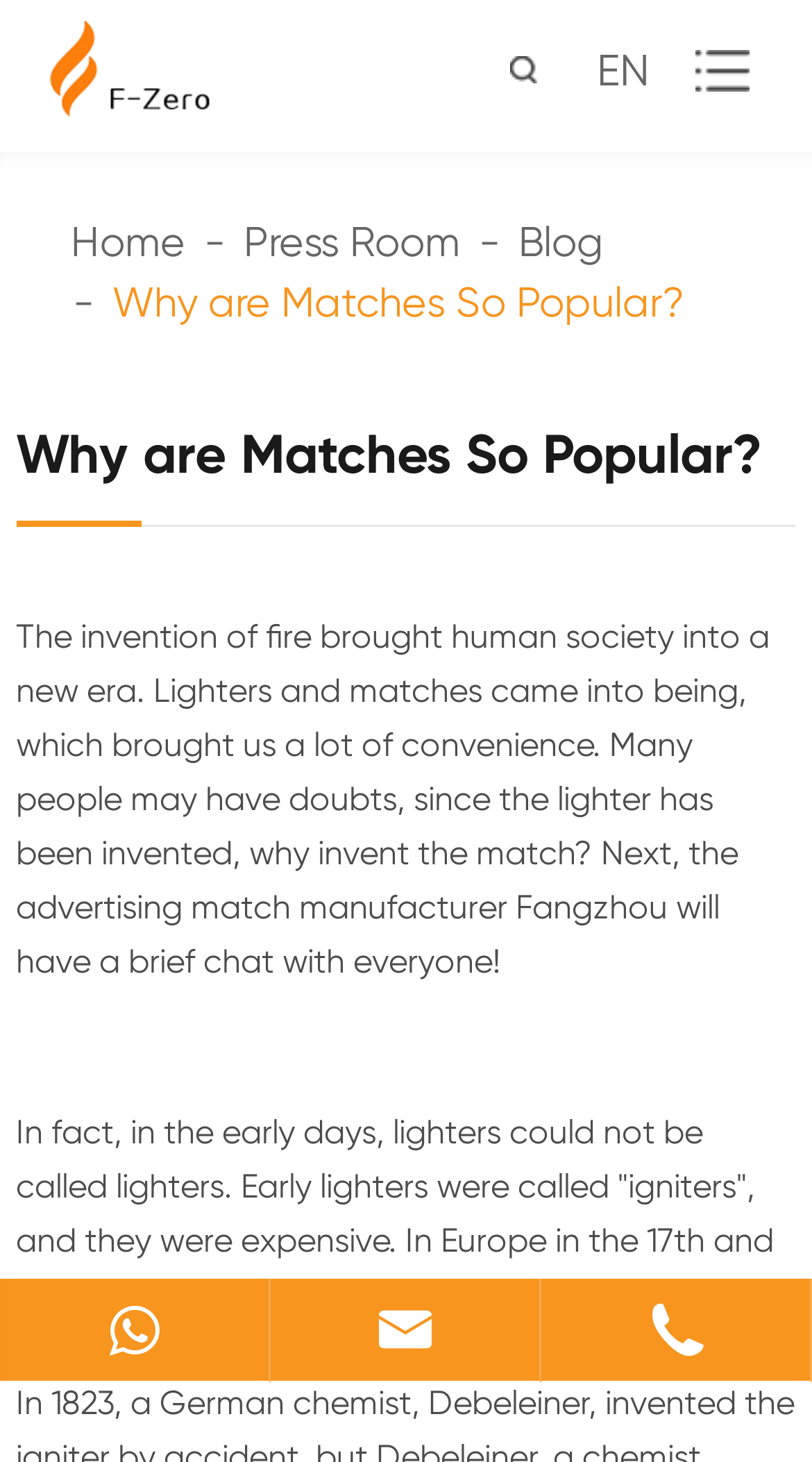Refer to the image and provide an in-depth answer to the question:
What is the email address of the match factory?

I found the answer by looking at the top-right corner of the webpage, where there is an image element with the text 'info@fzmatch.com', which is likely the email address of the match factory.